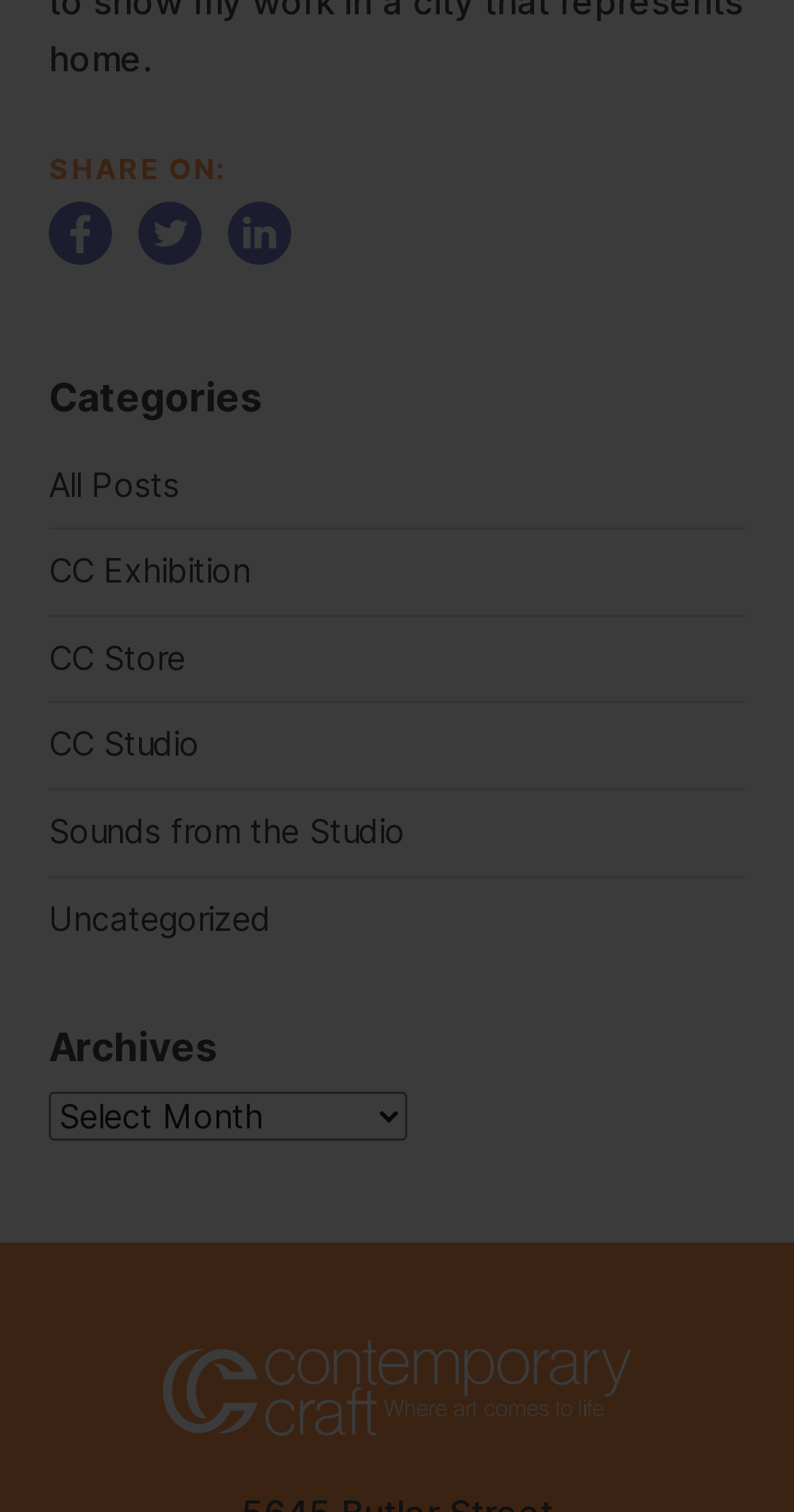Respond to the following question using a concise word or phrase: 
How many social media platforms are available for sharing?

3